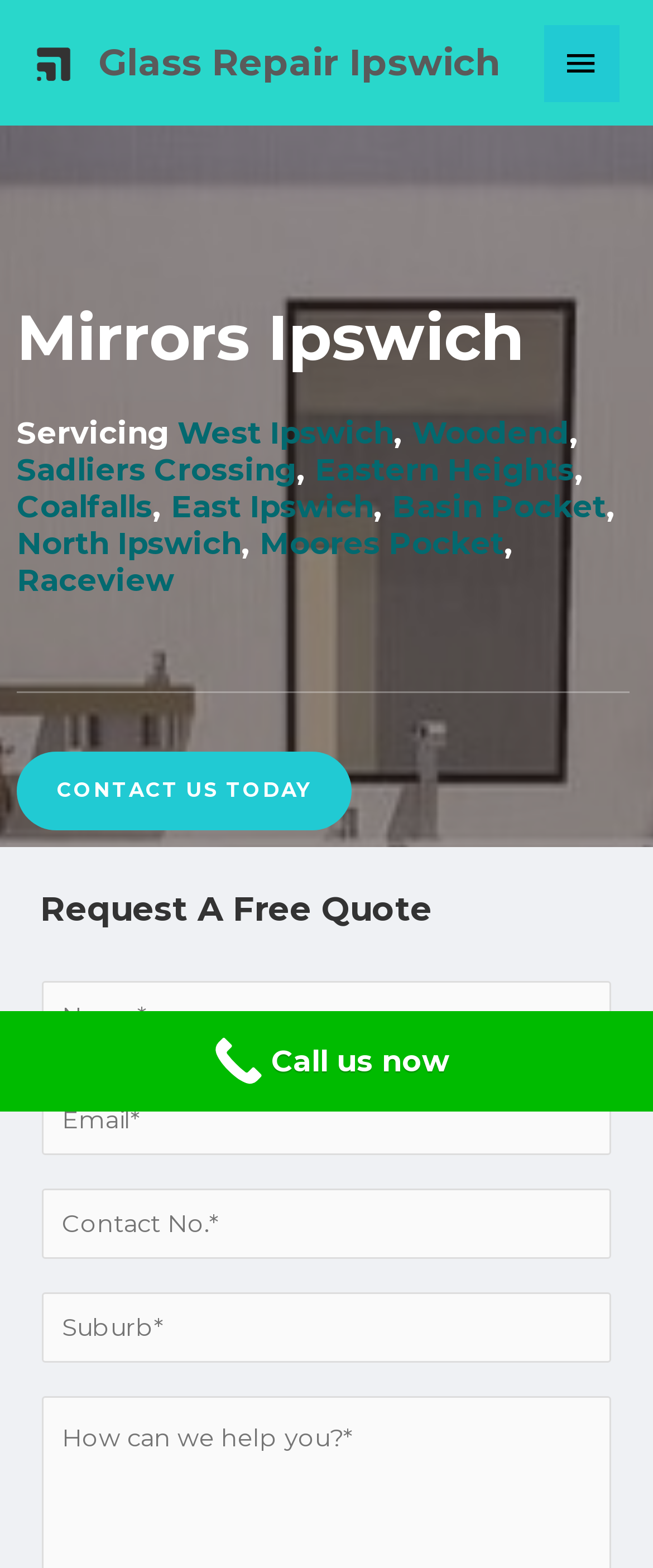Bounding box coordinates should be provided in the format (top-left x, top-left y, bottom-right x, bottom-right y) with all values between 0 and 1. Identify the bounding box for this UI element: Call us now

[0.0, 0.645, 1.0, 0.709]